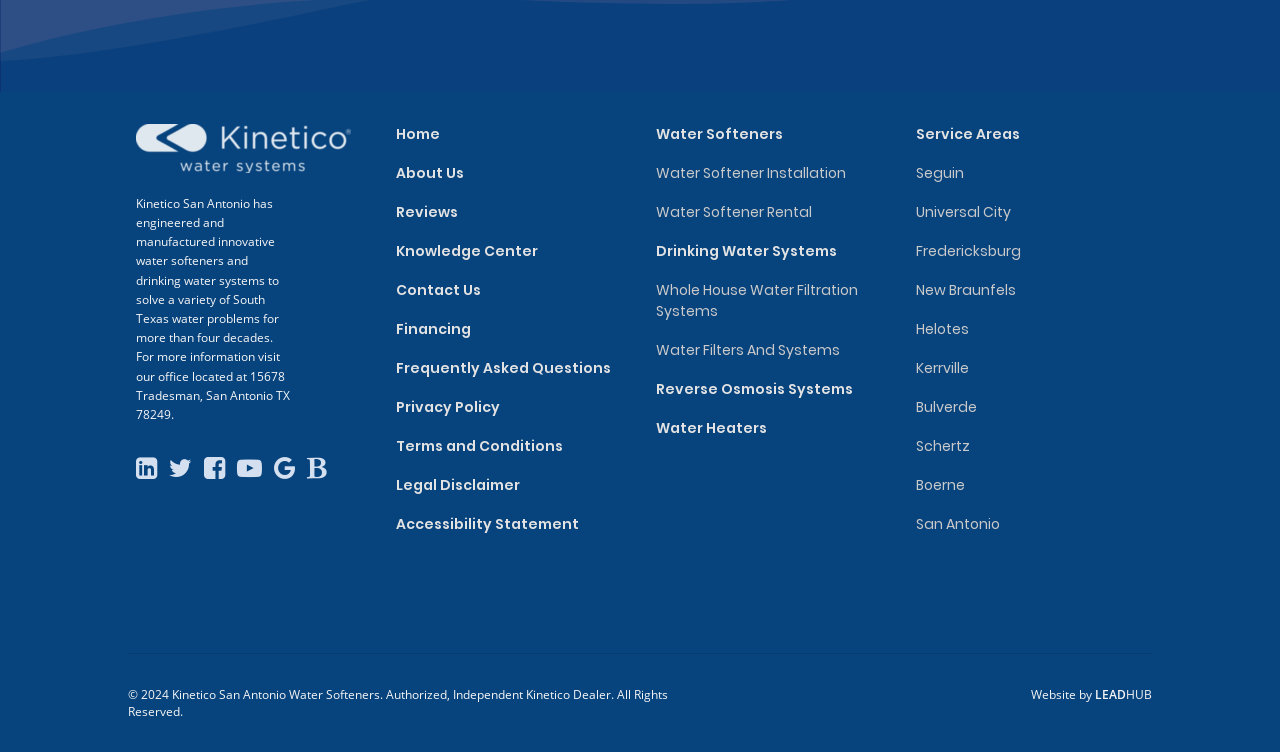Refer to the screenshot and give an in-depth answer to this question: What is the name of the website developer?

The name of the website developer is obtained from the link 'Website by LEADHUB'.